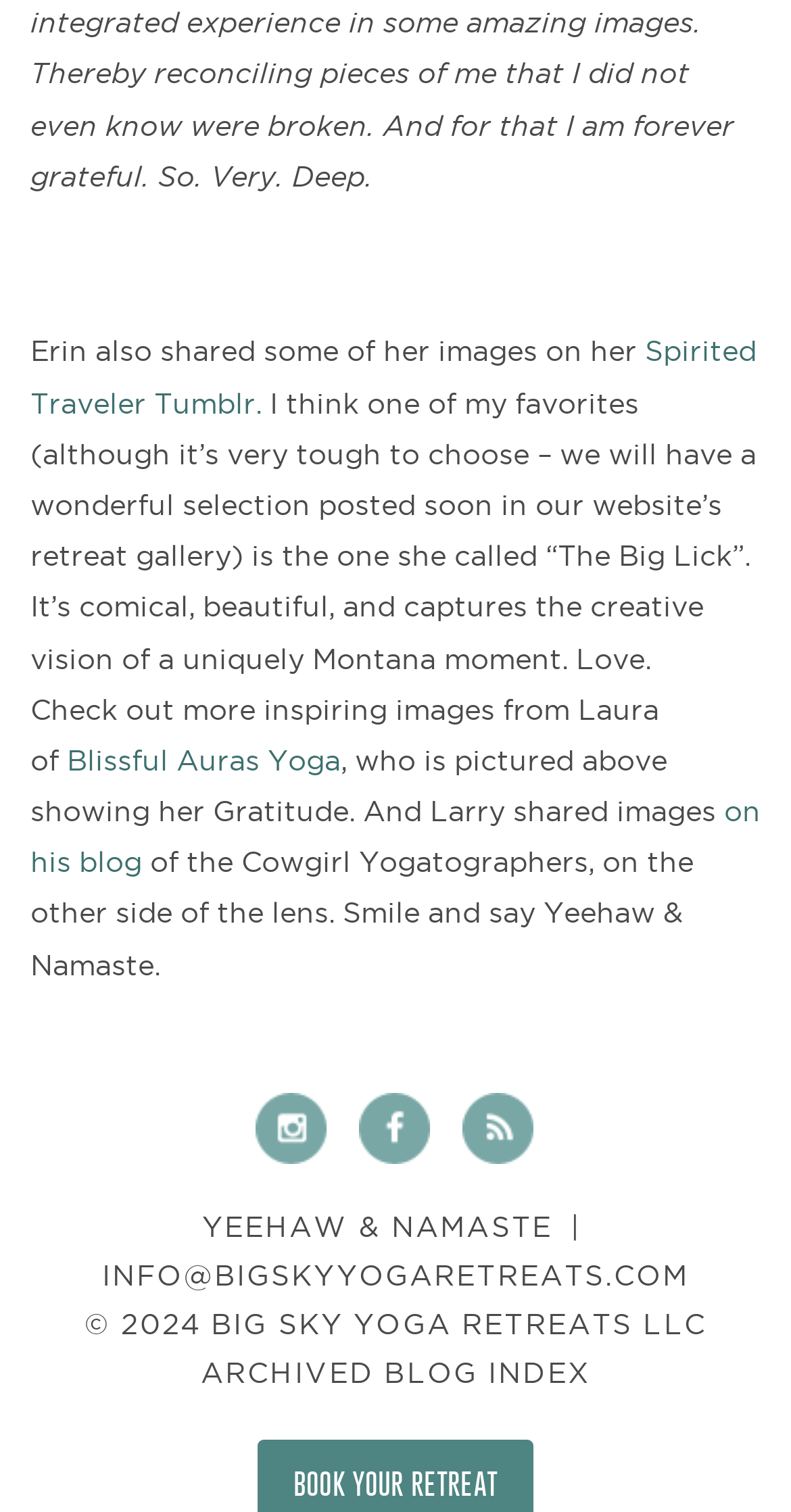What is the name of the blog where Larry shared images? Based on the image, give a response in one word or a short phrase.

his blog